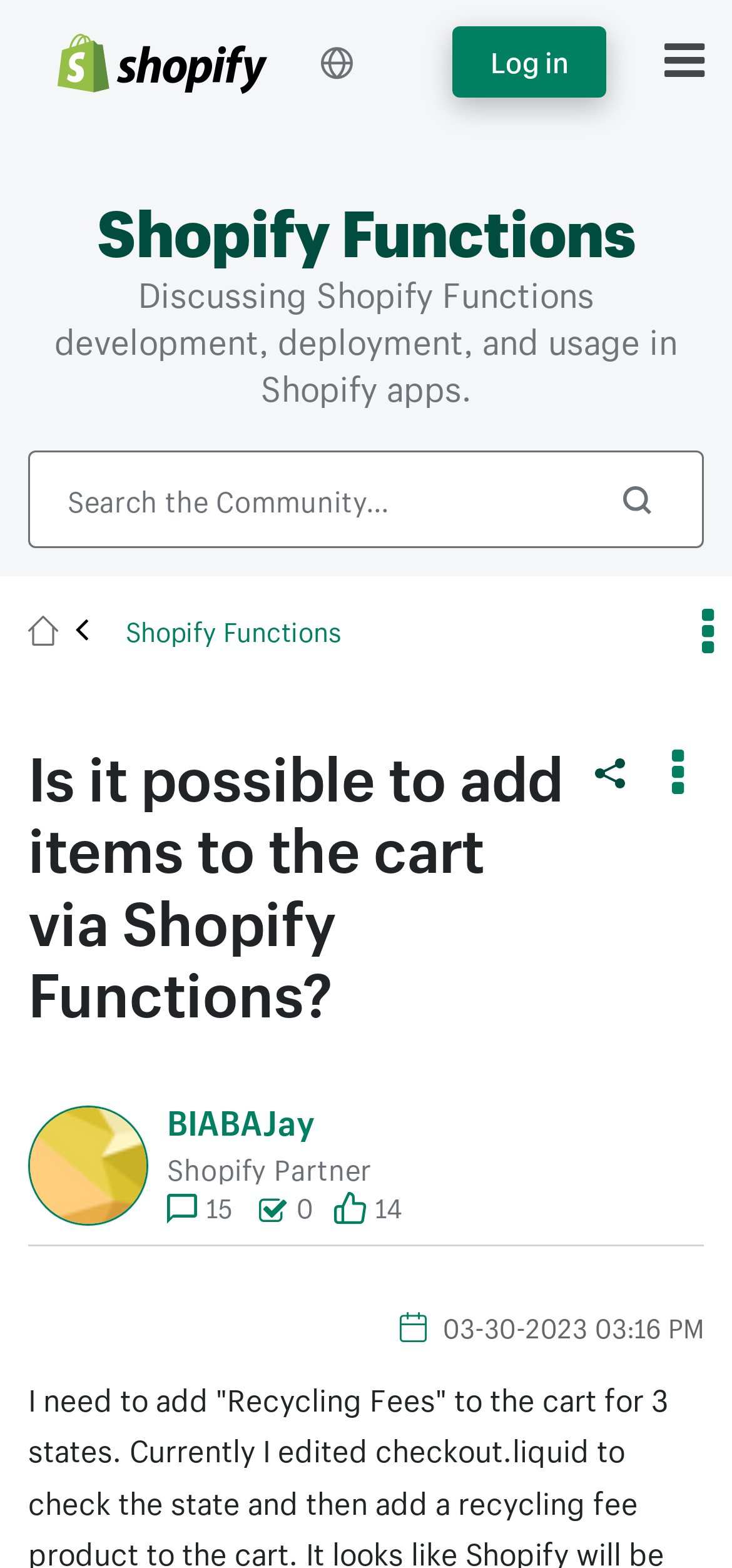Identify the bounding box coordinates of the part that should be clicked to carry out this instruction: "Log in".

[0.619, 0.016, 0.829, 0.062]